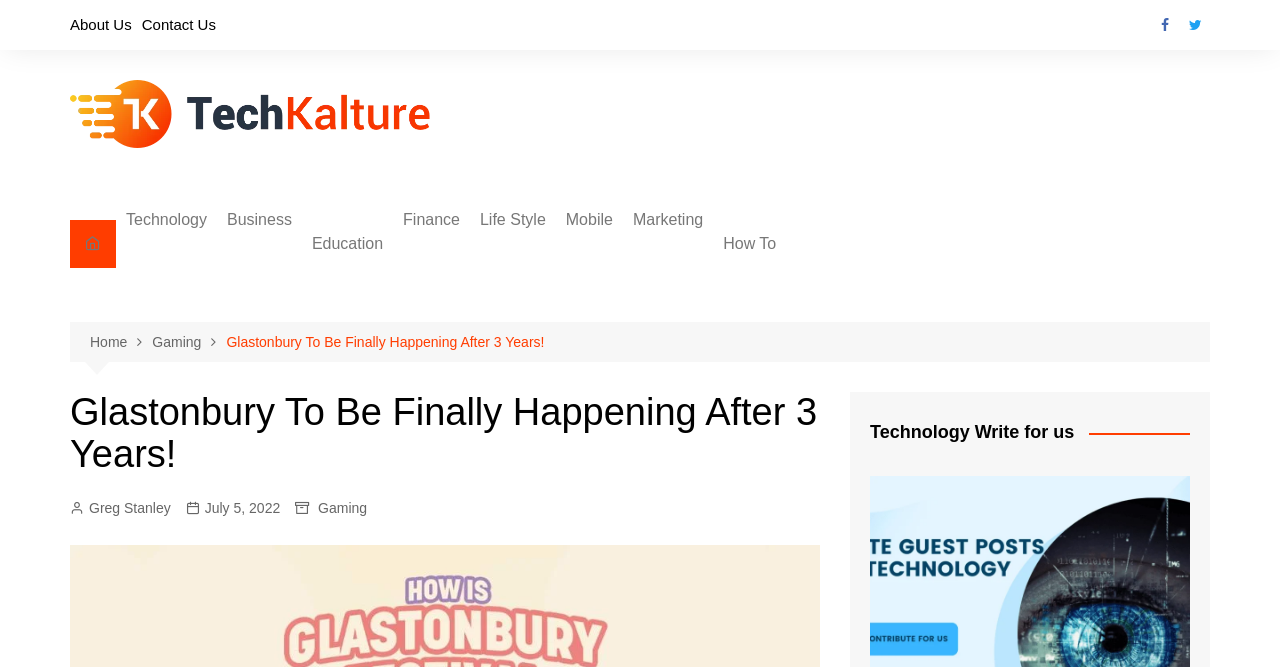Could you determine the bounding box coordinates of the clickable element to complete the instruction: "Visit Tech Kalture"? Provide the coordinates as four float numbers between 0 and 1, i.e., [left, top, right, bottom].

[0.055, 0.12, 0.336, 0.222]